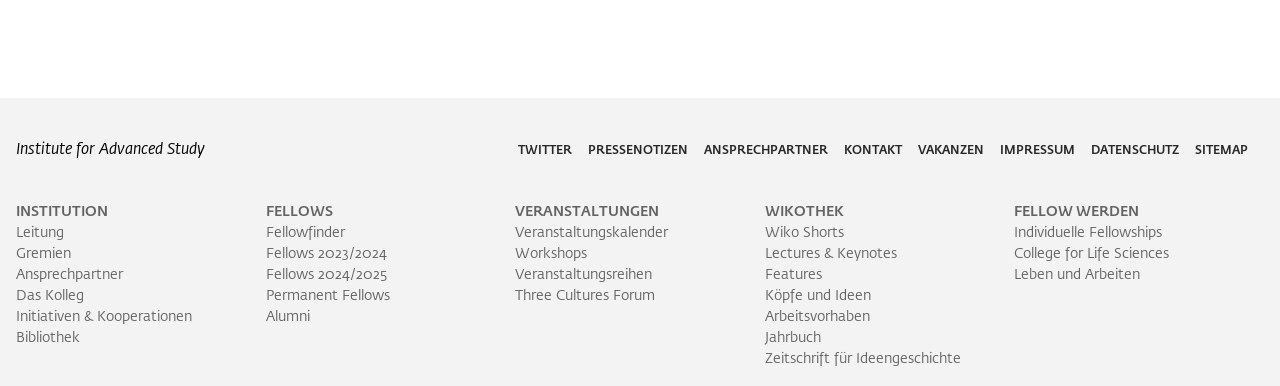Please identify the bounding box coordinates of the clickable area that will fulfill the following instruction: "Go to the 'VERANSTALTUNGEN' page". The coordinates should be in the format of four float numbers between 0 and 1, i.e., [left, top, right, bottom].

[0.402, 0.53, 0.515, 0.567]